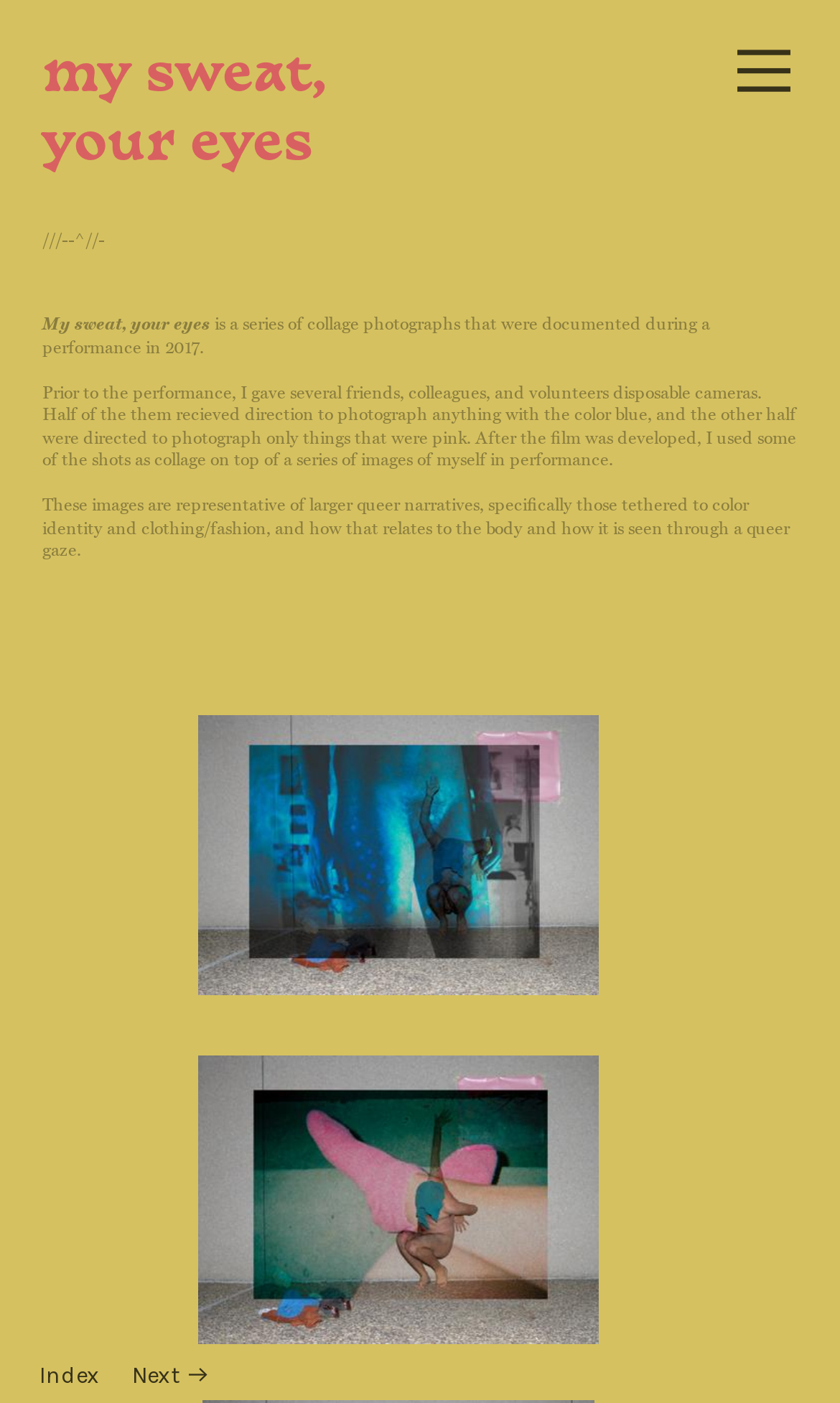Describe every aspect of the webpage in a detailed manner.

The webpage is about a photography series titled "my sweat, your eyes" by Josh Coen. At the top of the page, there is a small icon () followed by a heading with the title of the series. Below the title, there is a decorative separator (///--^//-) and then a brief description of the series, which is a collage of photographs taken during a performance in 2017.

The main content of the page is divided into two sections. The first section consists of a series of paragraphs that describe the concept and process behind the photography series. The text explains how the artist gave disposable cameras to friends and volunteers with instructions to capture specific colors, and then used the resulting photos to create collages on top of images of himself in performance. The text also touches on the themes of queer narratives, color identity, and fashion.

The second section of the page features three images, arranged horizontally across the page. The images are likely examples of the collage photographs from the series. They are positioned roughly in the middle of the page, with the first image on the left, the second image in the center, and the third image on the right.

At the bottom of the page, there is a navigation menu with two links: "Index" on the left and "Next" on the right, accompanied by an arrow icon ().